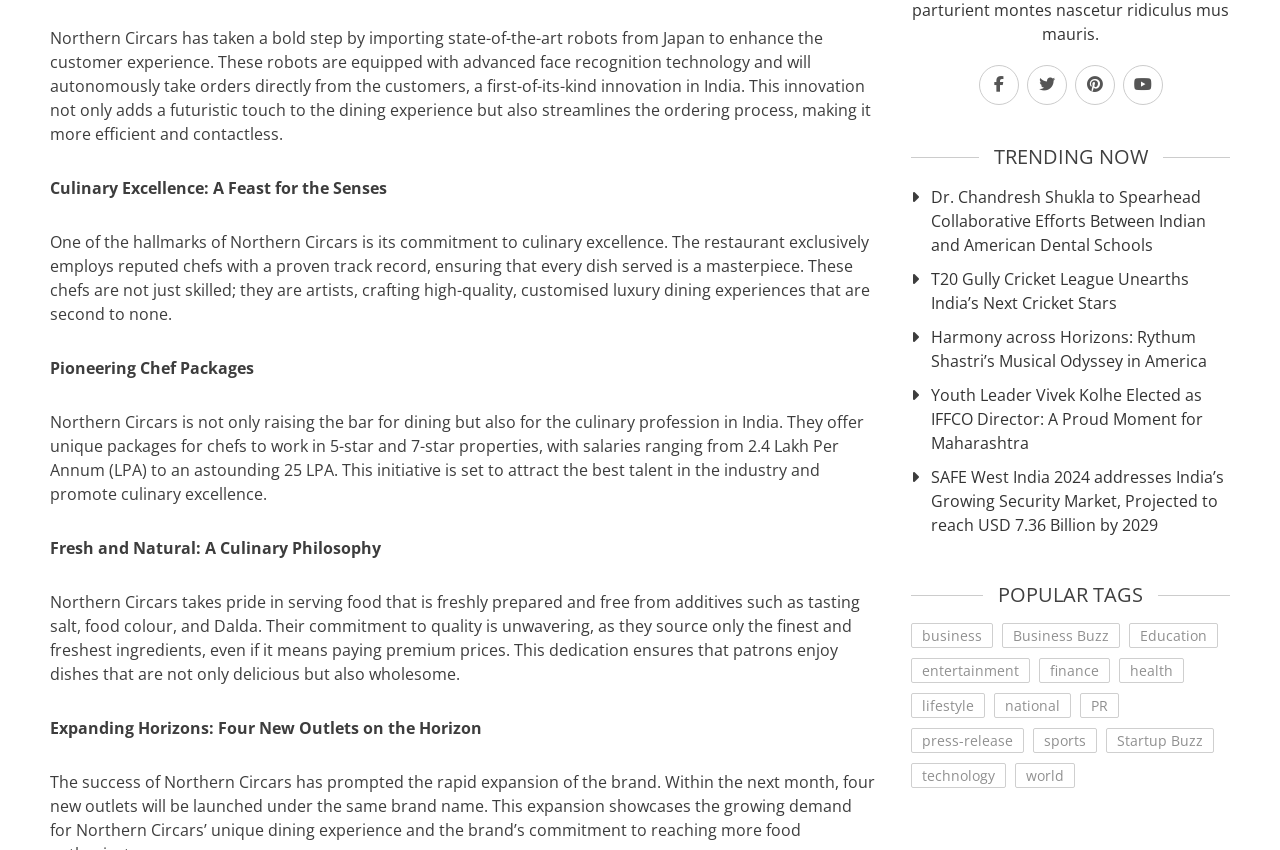How many new outlets is Northern Circars planning to open?
Look at the image and provide a short answer using one word or a phrase.

Four